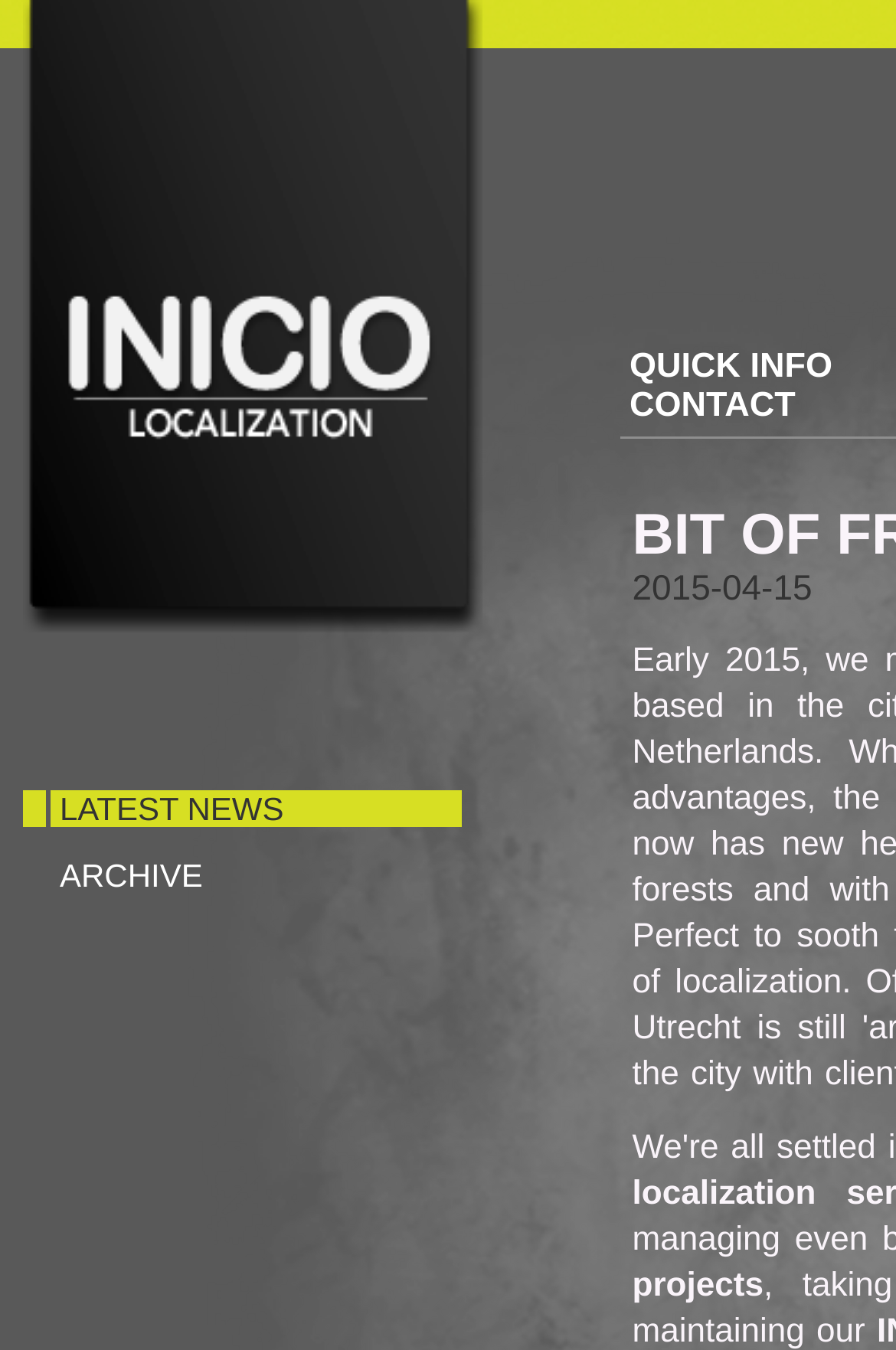Answer the question below using just one word or a short phrase: 
What is the date mentioned on the webpage?

2015-04-15